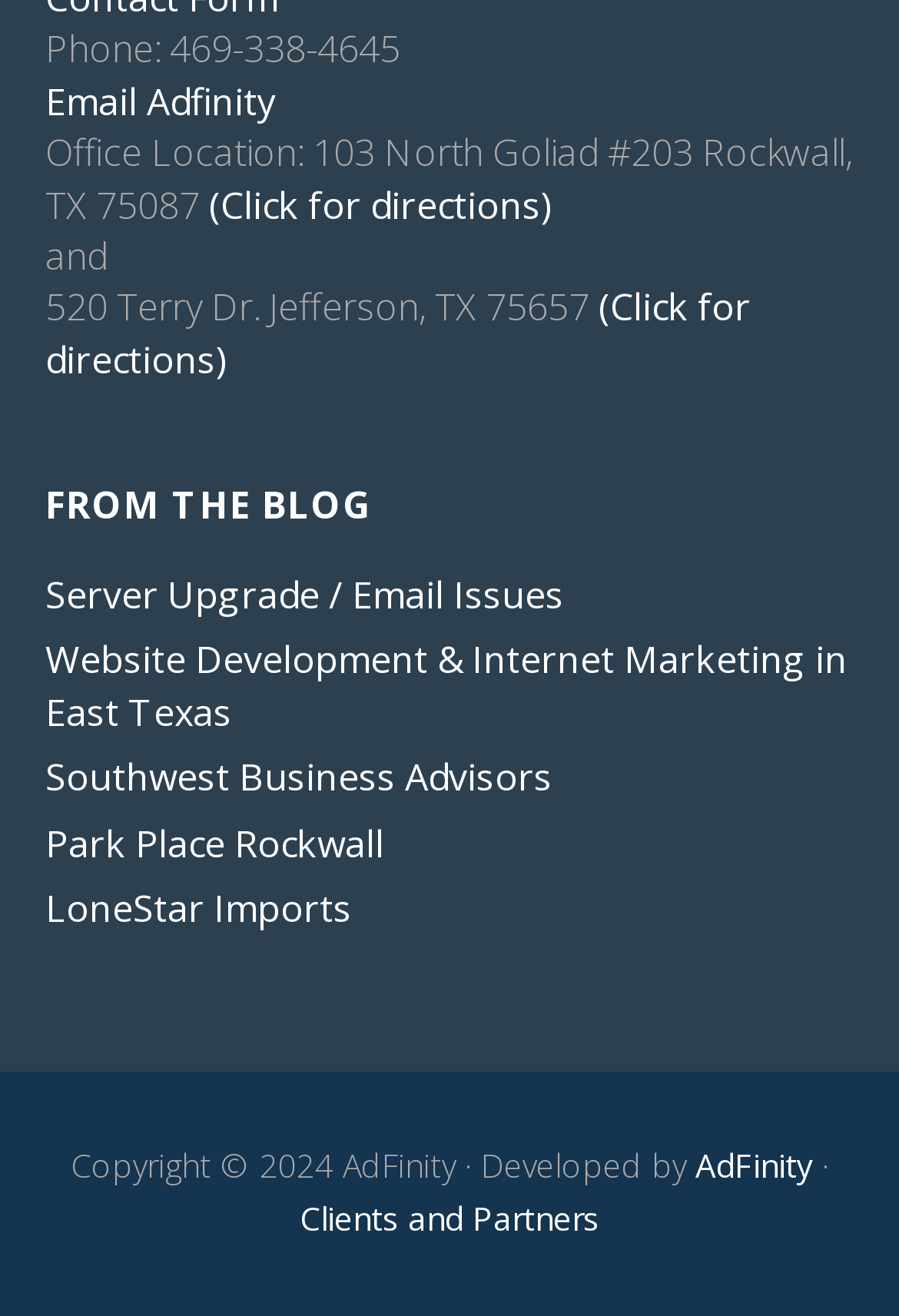Who developed the AdFinity website?
Please provide a comprehensive answer to the question based on the webpage screenshot.

The developer of the AdFinity website is AdFinity itself, as mentioned in the static text element 'Copyright © 2024 AdFinity · Developed by' at the bottom of the webpage.